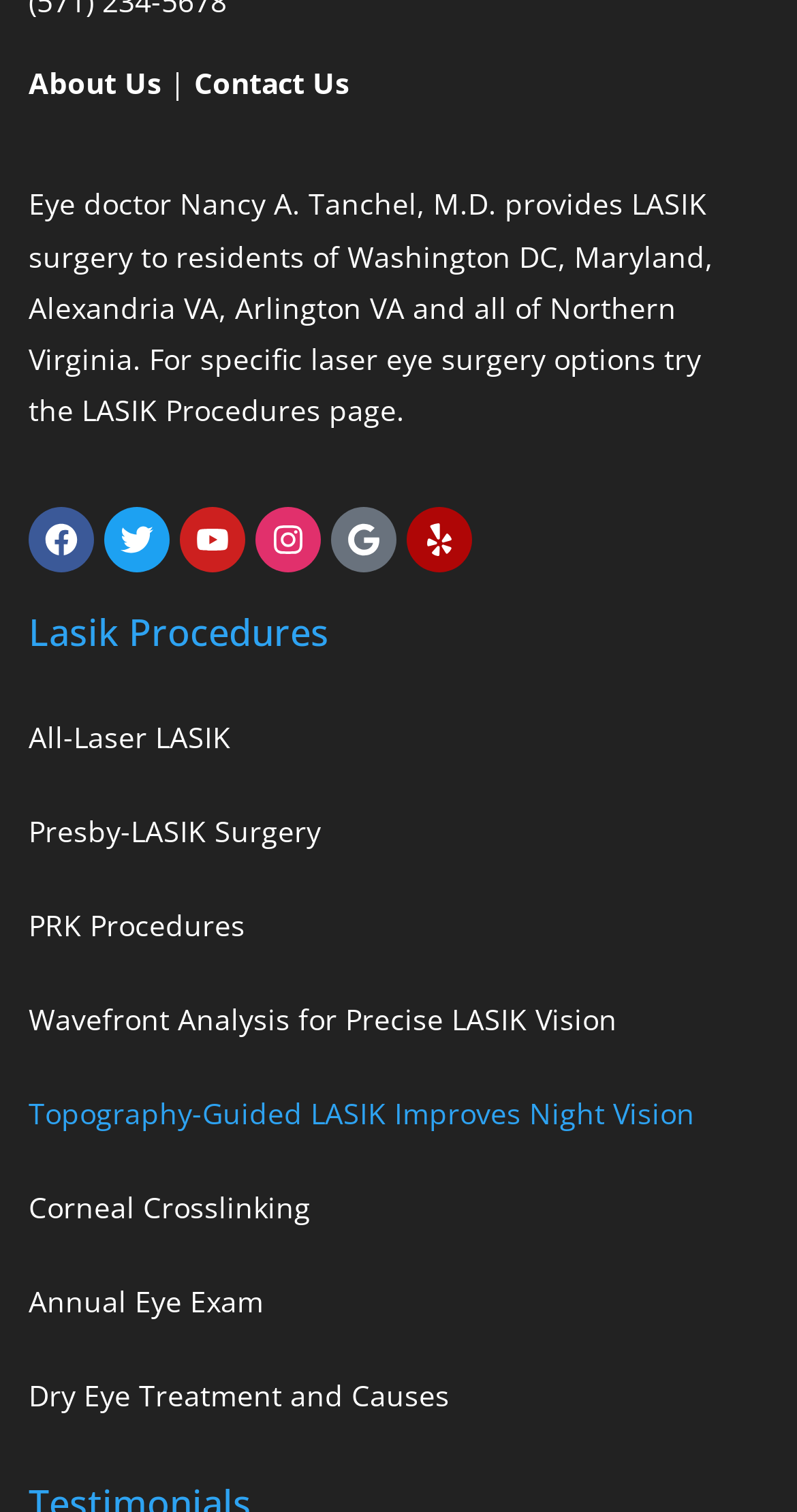Based on the visual content of the image, answer the question thoroughly: What is the doctor's name?

The doctor's name is mentioned in the static text element with bounding box coordinates [0.036, 0.122, 0.895, 0.284] as 'Eye doctor Nancy A. Tanchel, M.D. provides LASIK surgery...'.